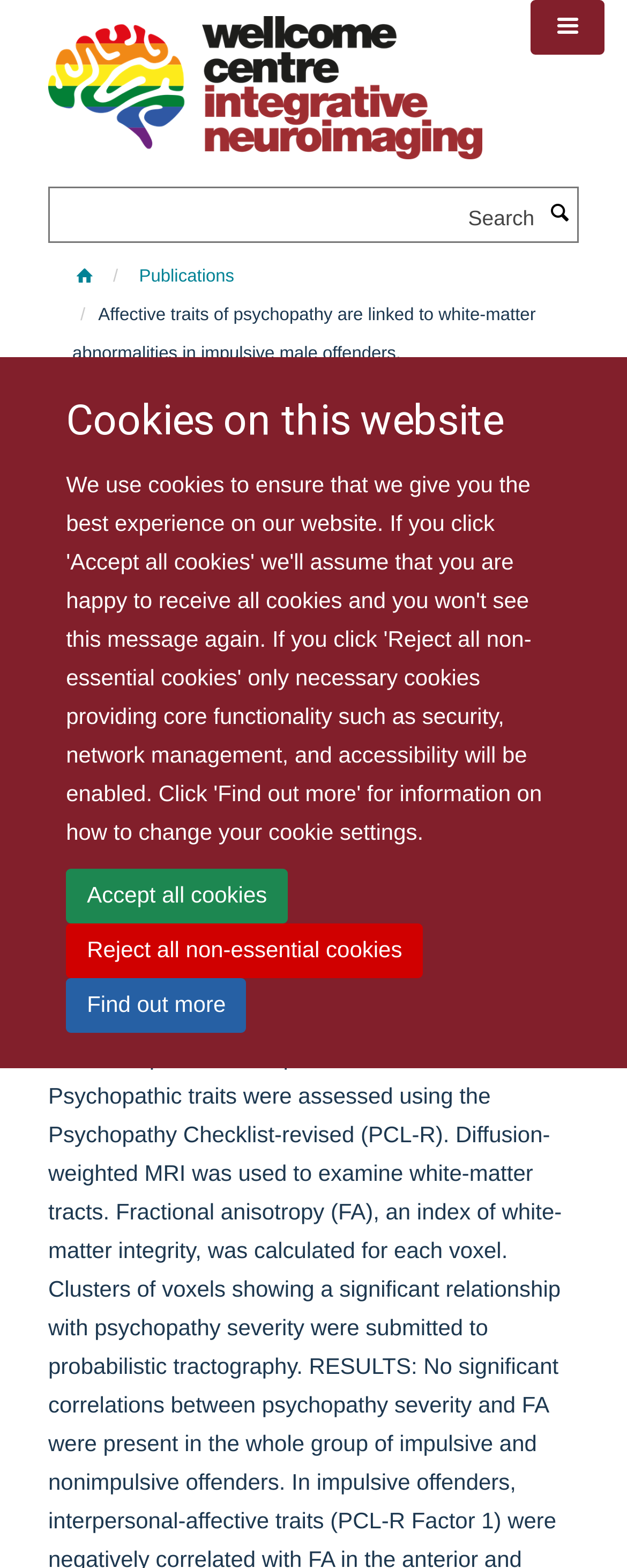What is the type of content on this webpage?
Please provide an in-depth and detailed response to the question.

The webpage appears to be a research article, as it has a title, authors, and a description of the research, which suggests that it is a scientific paper or article.